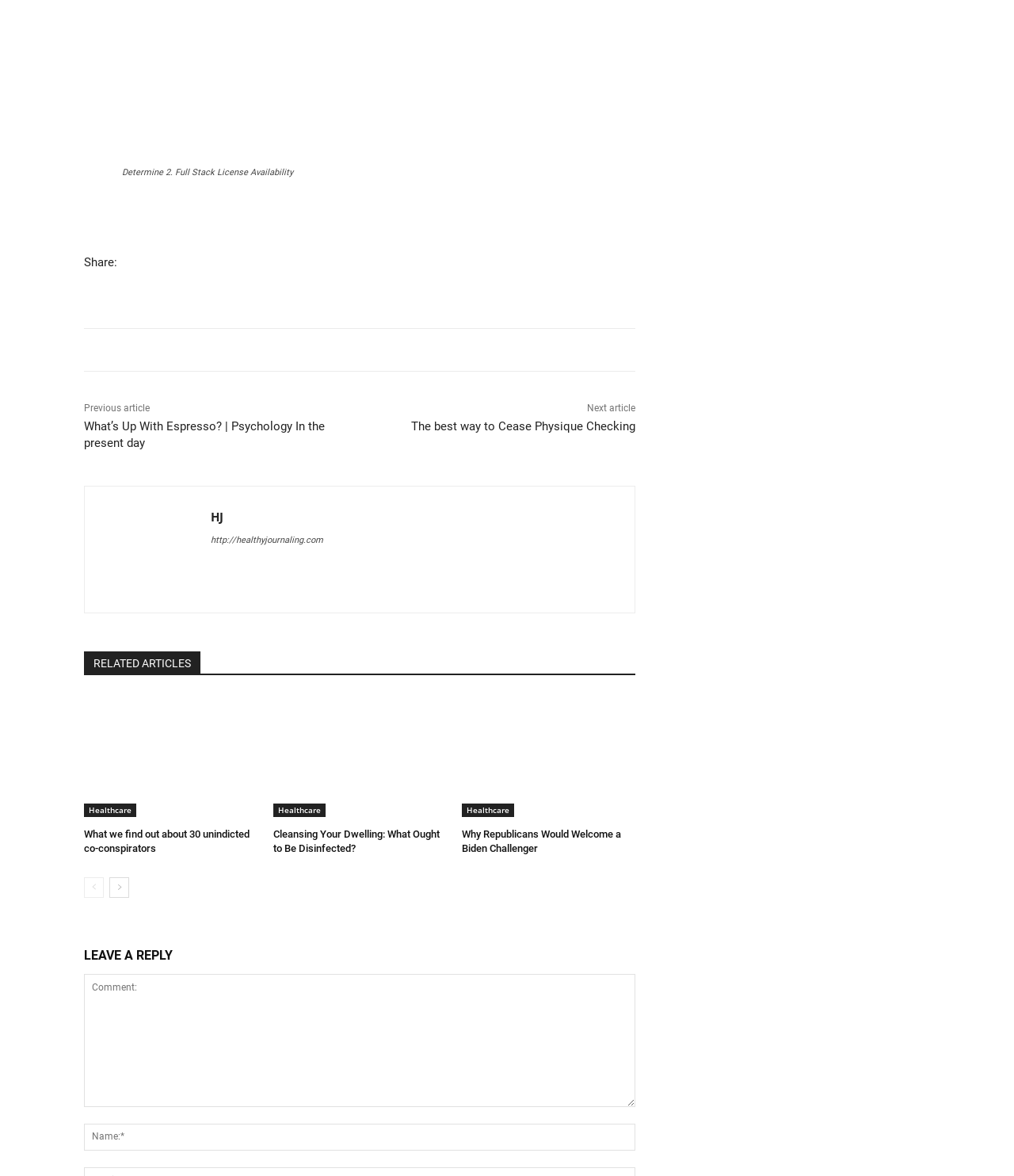Give a one-word or one-phrase response to the question:
What are the related articles about?

Healthcare